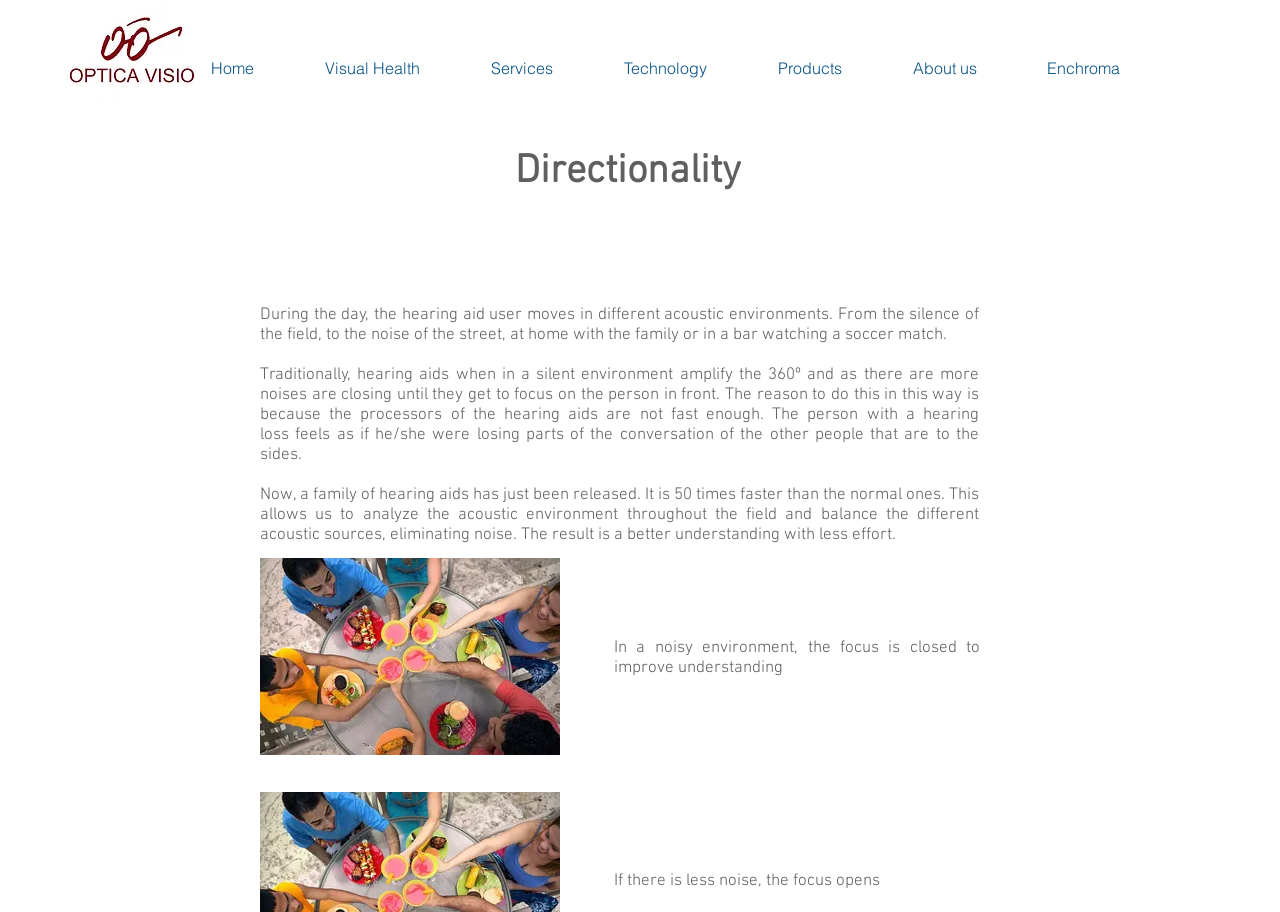Respond concisely with one word or phrase to the following query:
What happens to the focus of a hearing aid in a noisy environment?

It closes